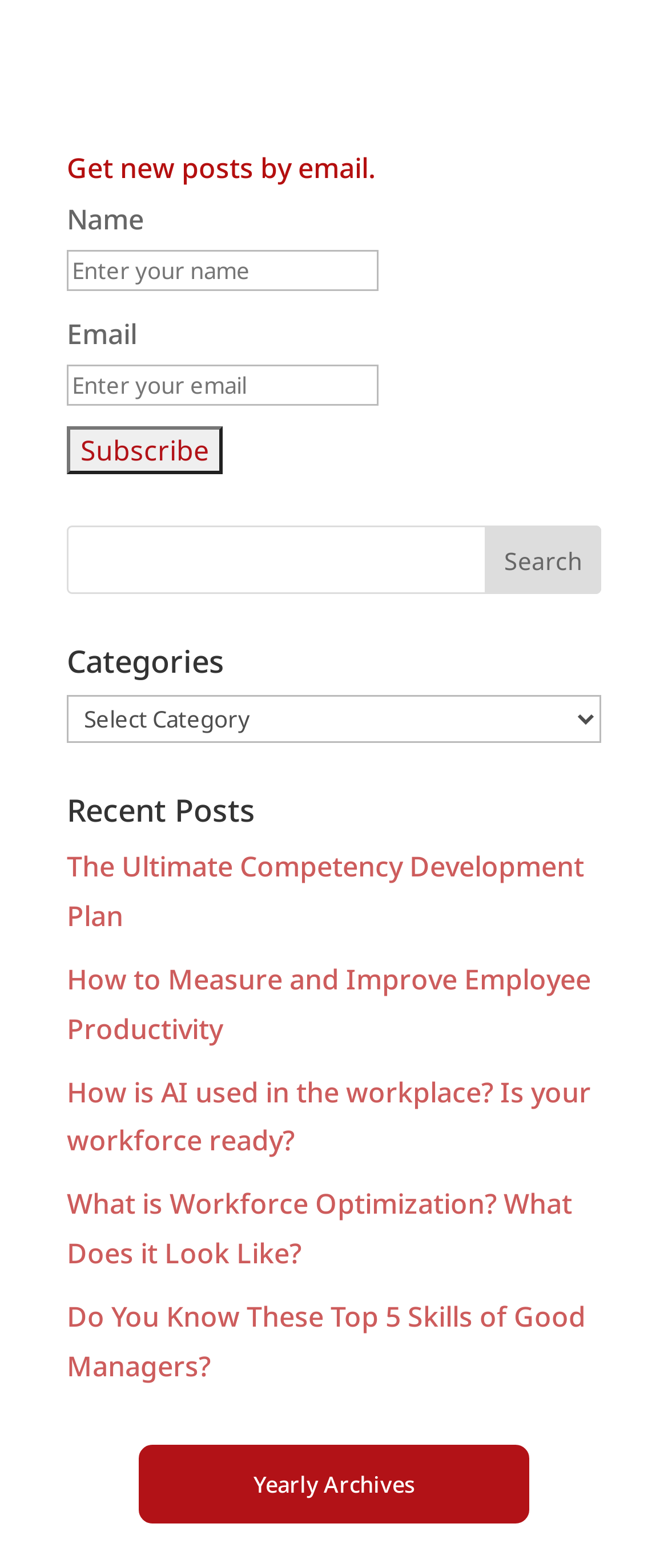Identify the bounding box coordinates of the clickable region required to complete the instruction: "Select a category". The coordinates should be given as four float numbers within the range of 0 and 1, i.e., [left, top, right, bottom].

[0.1, 0.284, 0.9, 0.315]